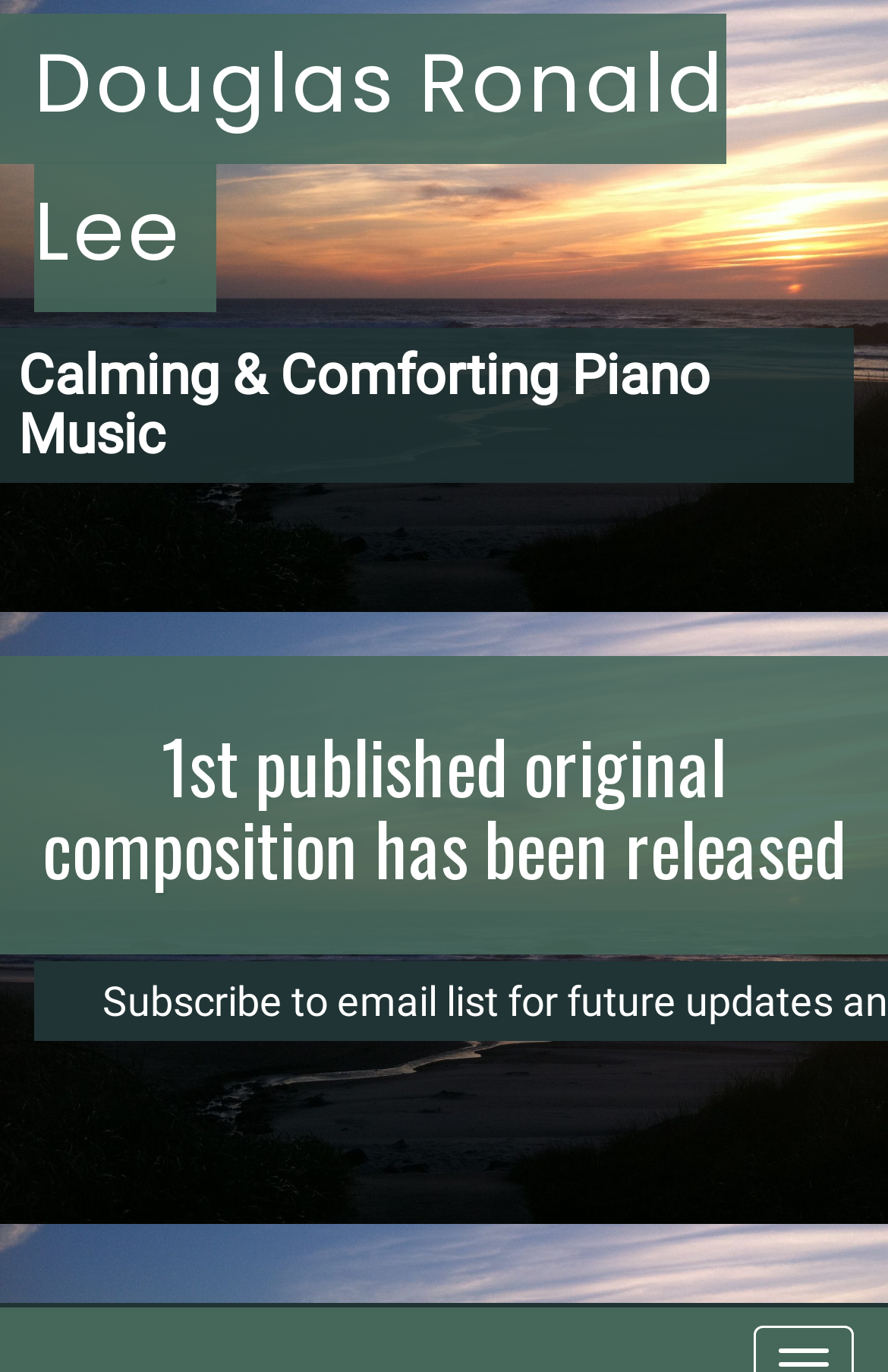Please locate the UI element described by "Douglas Ronald Lee" and provide its bounding box coordinates.

[0.0, 0.01, 0.818, 0.227]